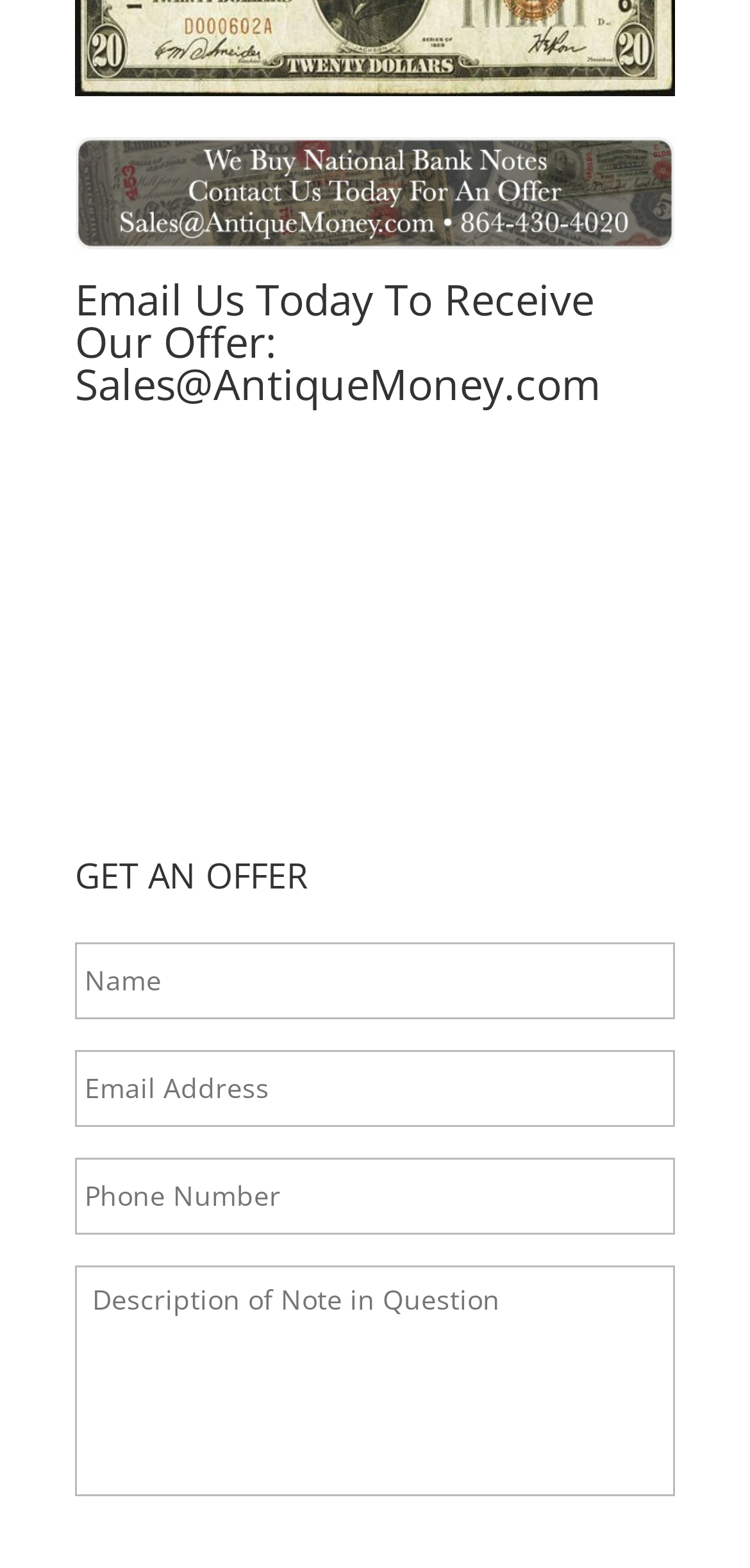Analyze the image and provide a detailed answer to the question: What is the position of the 'GET AN OFFER' heading?

Based on the bounding box coordinates, the 'GET AN OFFER' heading has a y1 value of 0.547, which is roughly in the middle of the page, indicating that it is positioned vertically in the middle of the webpage.